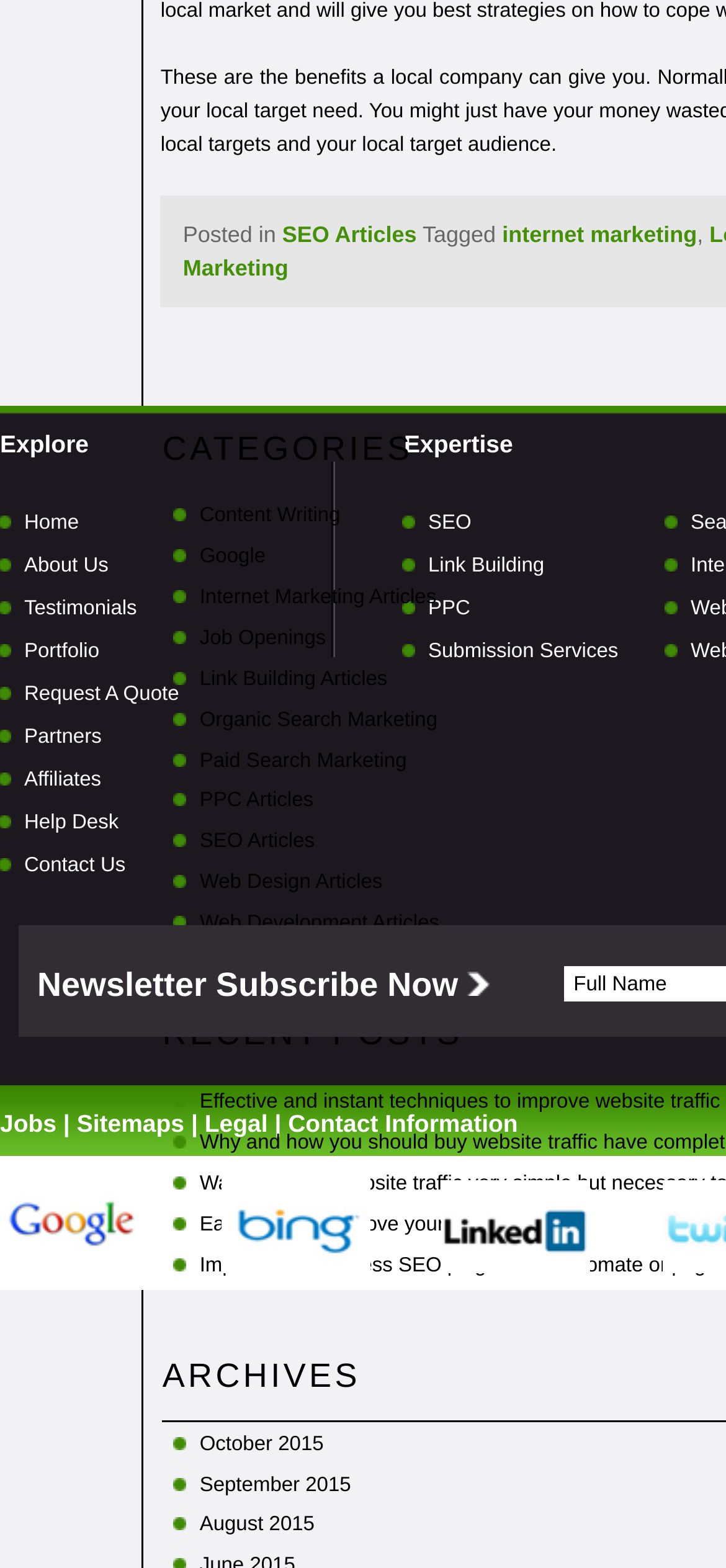Determine the bounding box coordinates of the section I need to click to execute the following instruction: "Go to the 'Home' page". Provide the coordinates as four float numbers between 0 and 1, i.e., [left, top, right, bottom].

[0.033, 0.326, 0.109, 0.34]